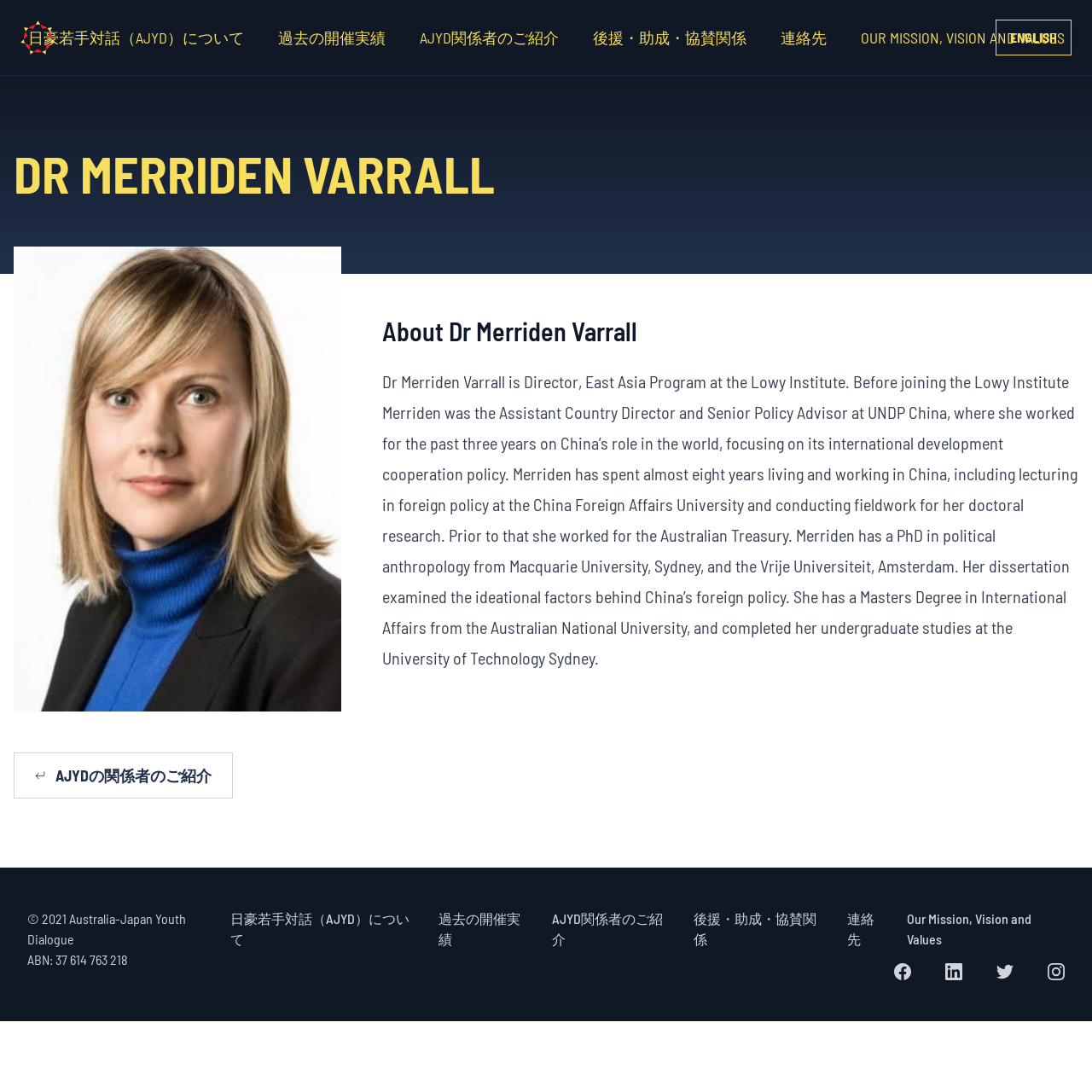What is the language of the link '日豪若手対話（AJYD）について'?
Answer the question with a single word or phrase by looking at the picture.

Japanese